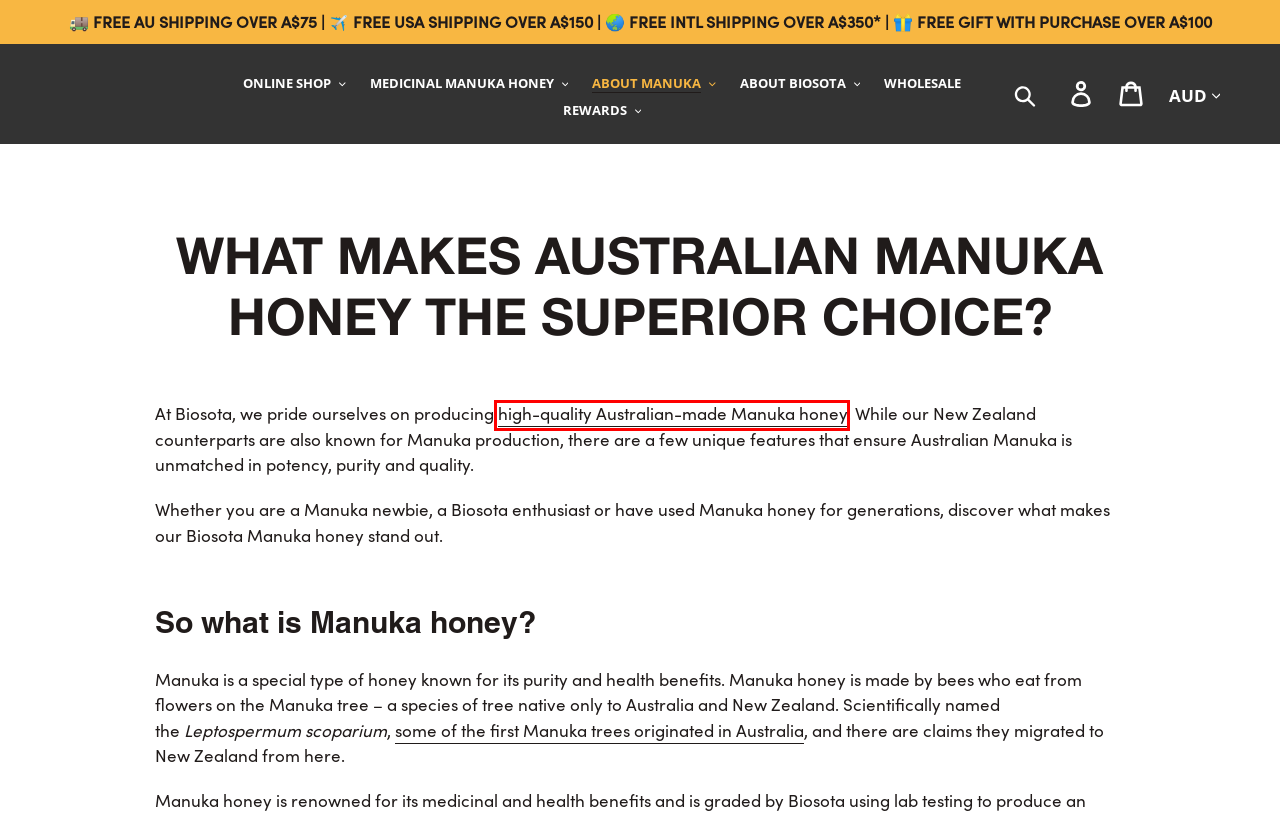You have a screenshot of a webpage with a red bounding box around an element. Identify the webpage description that best fits the new page that appears after clicking the selected element in the red bounding box. Here are the candidates:
A. Non-GMO Standards
B. Biosota Organics - Australia's Best Organic Manuka Honey
C. Best Manuka Honey Resources | Biosota Organics
D. What makes Biosota the best Manuka honey in the world?
E. Biosota™ Organics Pty Ltd - Resources
F. All you need to know about Manuka honey MGO|Biosota Organics
G. Country of origin claims | ACCC
H. Australian Certified organic standards

D